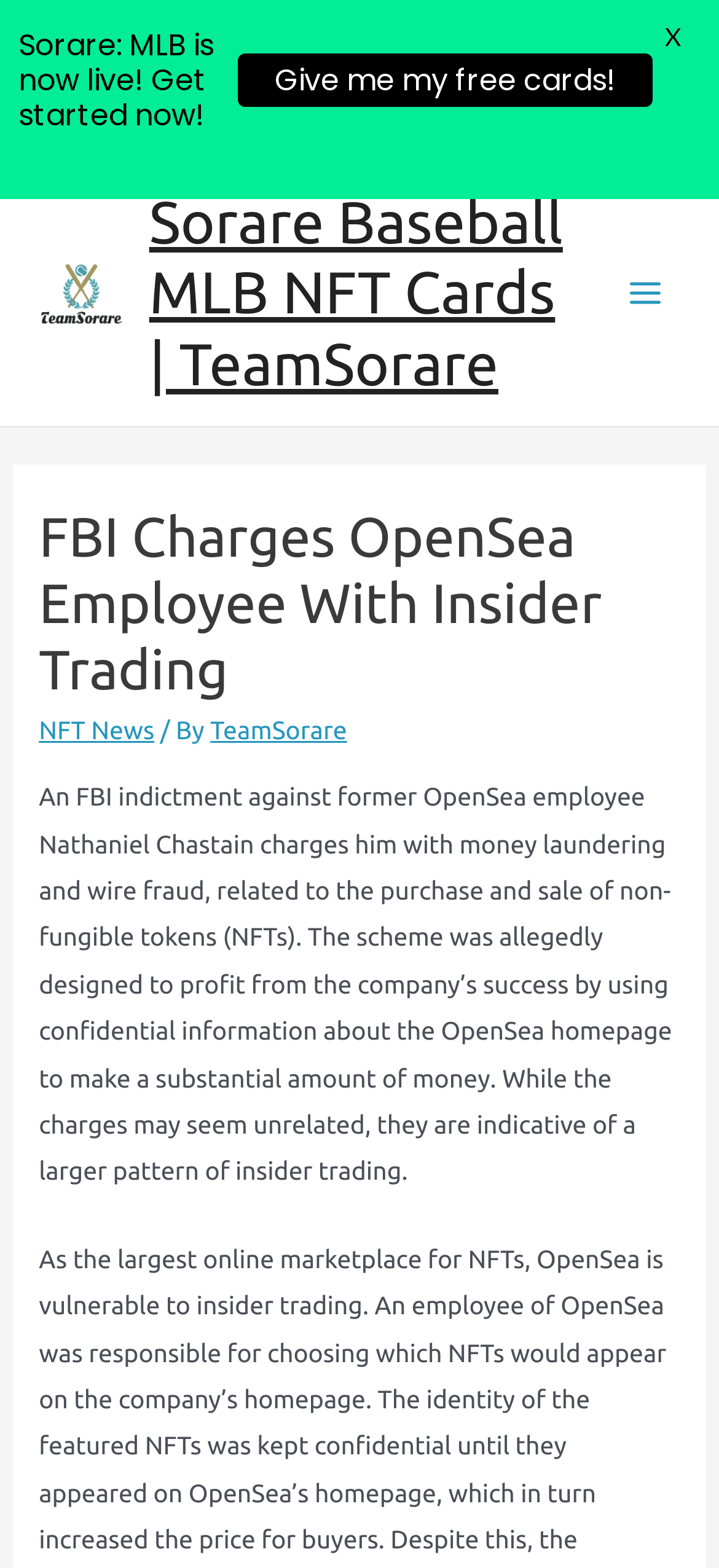Predict the bounding box of the UI element based on this description: "Give me my free cards!".

[0.331, 0.034, 0.908, 0.069]